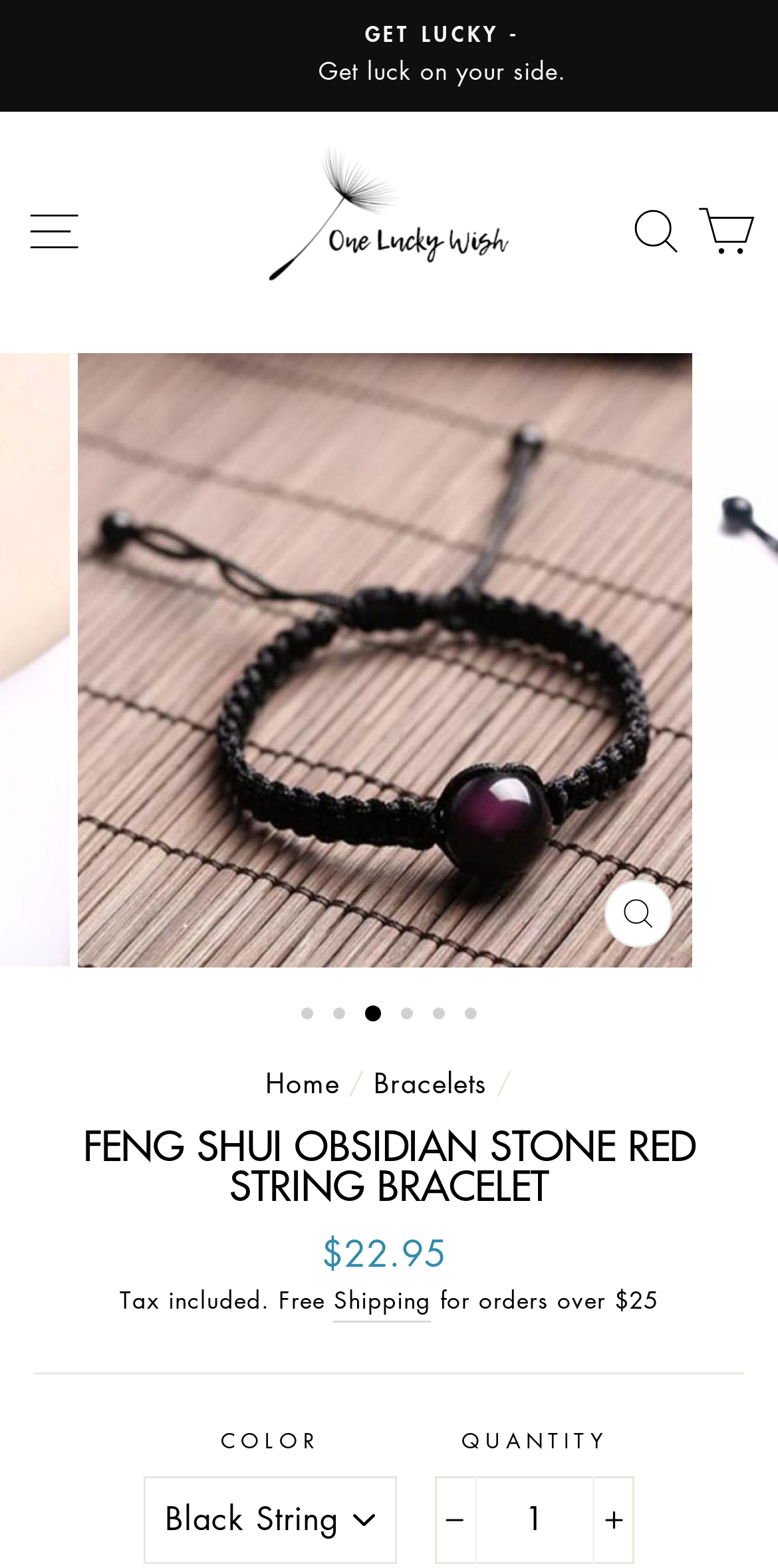Pinpoint the bounding box coordinates of the clickable area necessary to execute the following instruction: "Search for products". The coordinates should be given as four float numbers between 0 and 1, namely [left, top, right, bottom].

[0.8, 0.119, 0.888, 0.177]